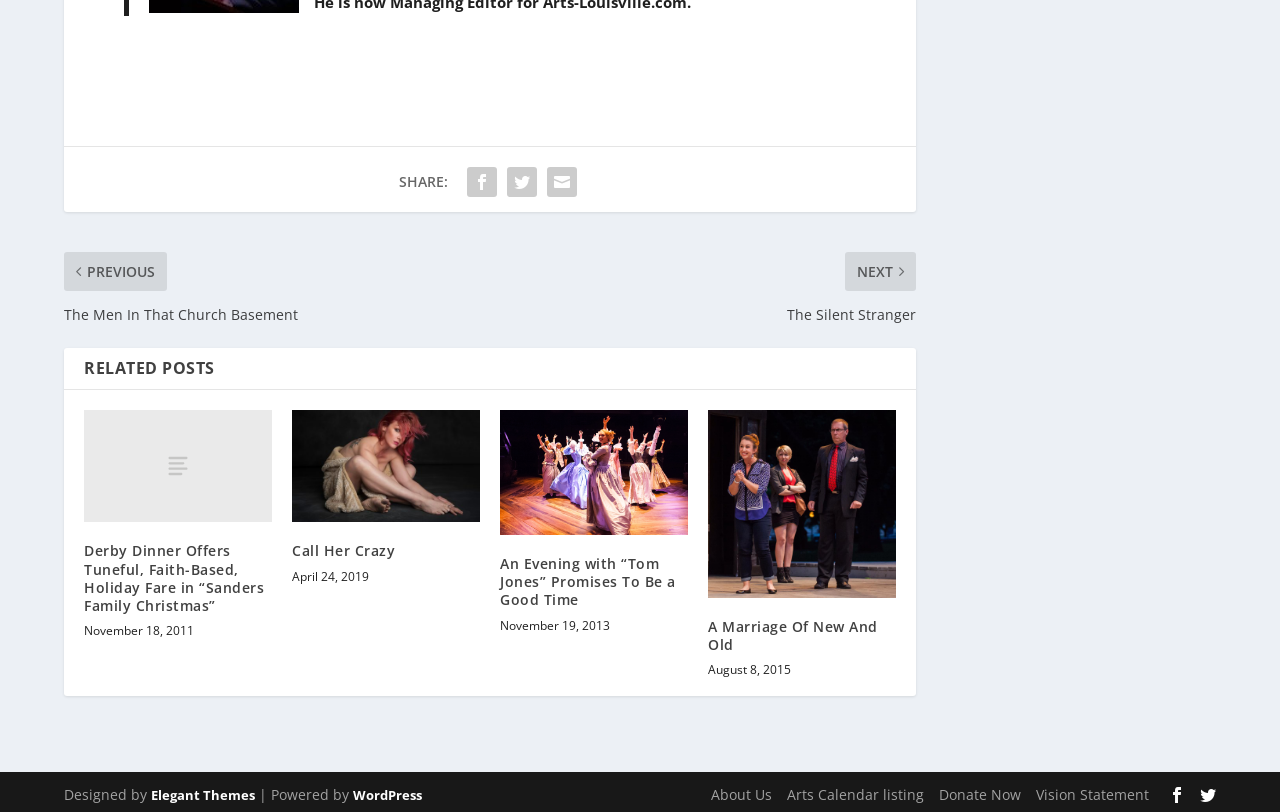Provide a one-word or brief phrase answer to the question:
What is the theme of the posts on this webpage?

Theater and arts